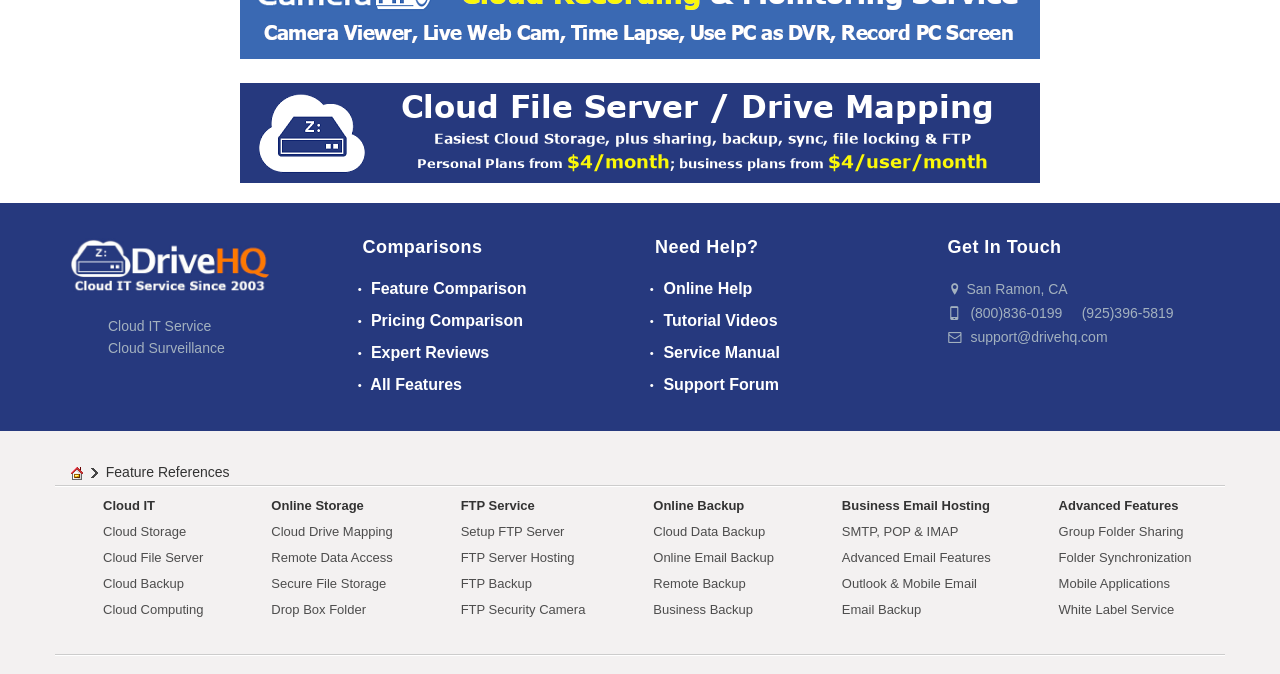Provide the bounding box coordinates for the area that should be clicked to complete the instruction: "Learn about DriveHQ Cloud IT Service".

[0.055, 0.397, 0.211, 0.42]